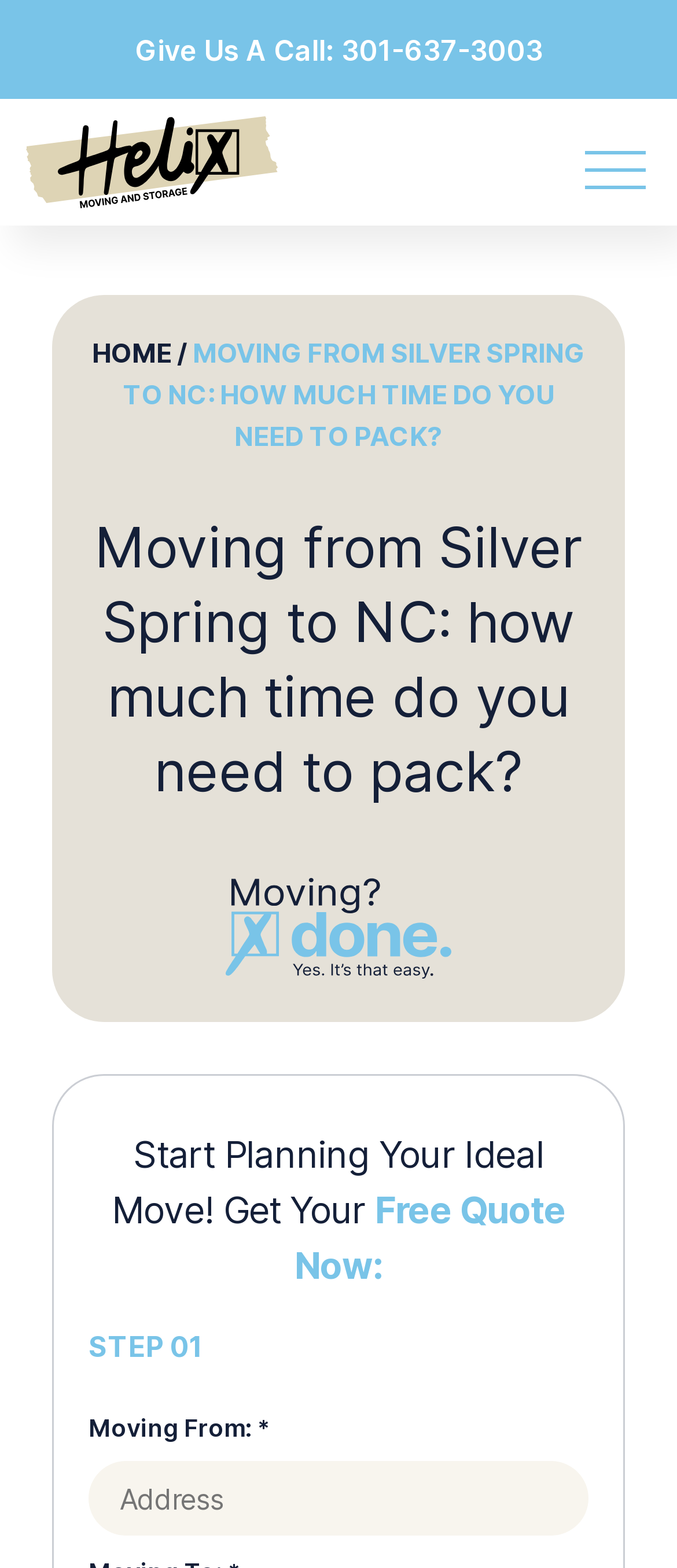Please find the bounding box for the following UI element description. Provide the coordinates in (top-left x, top-left y, bottom-right x, bottom-right y) format, with values between 0 and 1: FOCUS ON FUNCTION, LLC

None